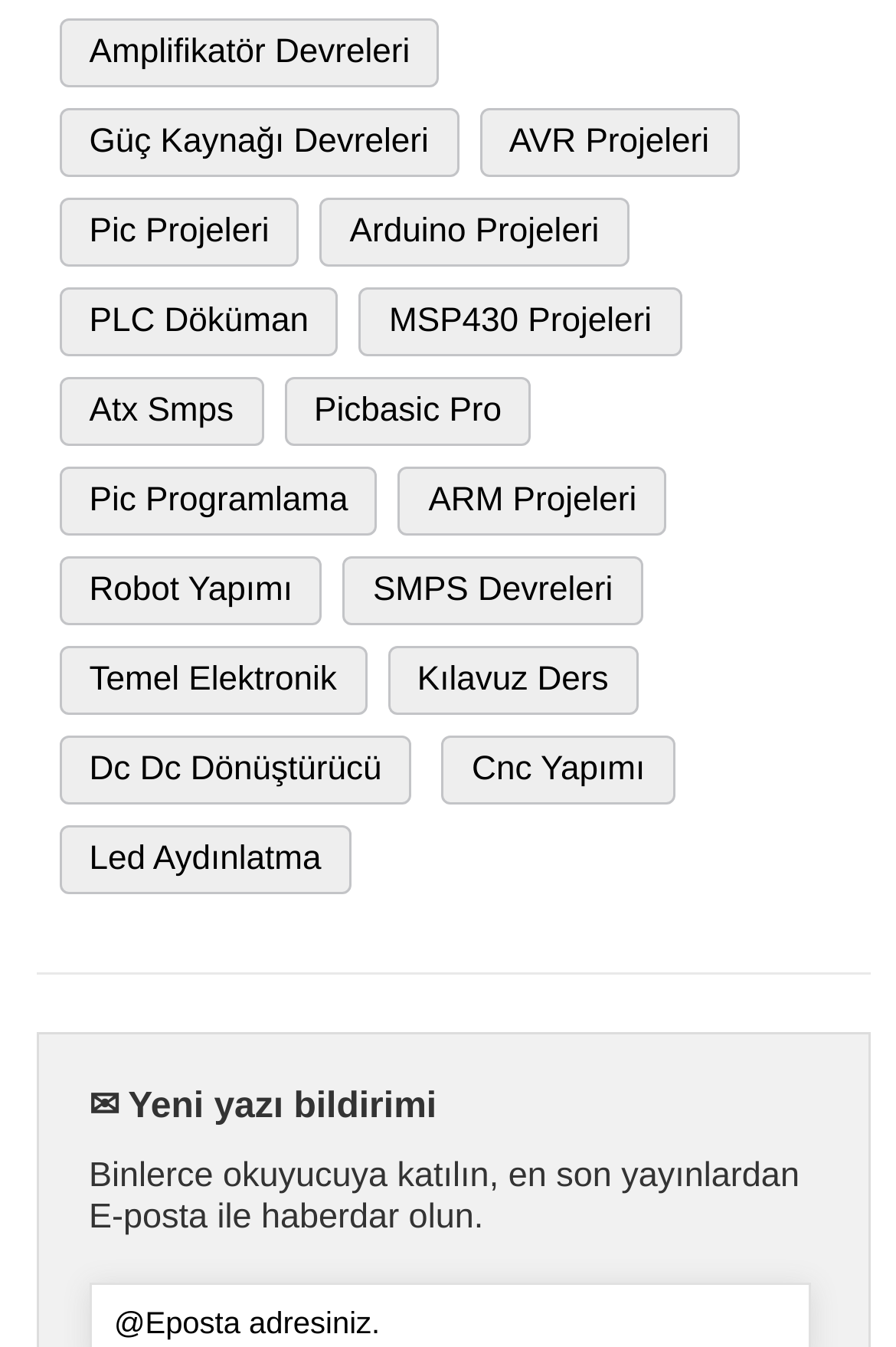Identify the bounding box for the UI element described as: "Atx Smps". The coordinates should be four float numbers between 0 and 1, i.e., [left, top, right, bottom].

[0.066, 0.28, 0.294, 0.331]